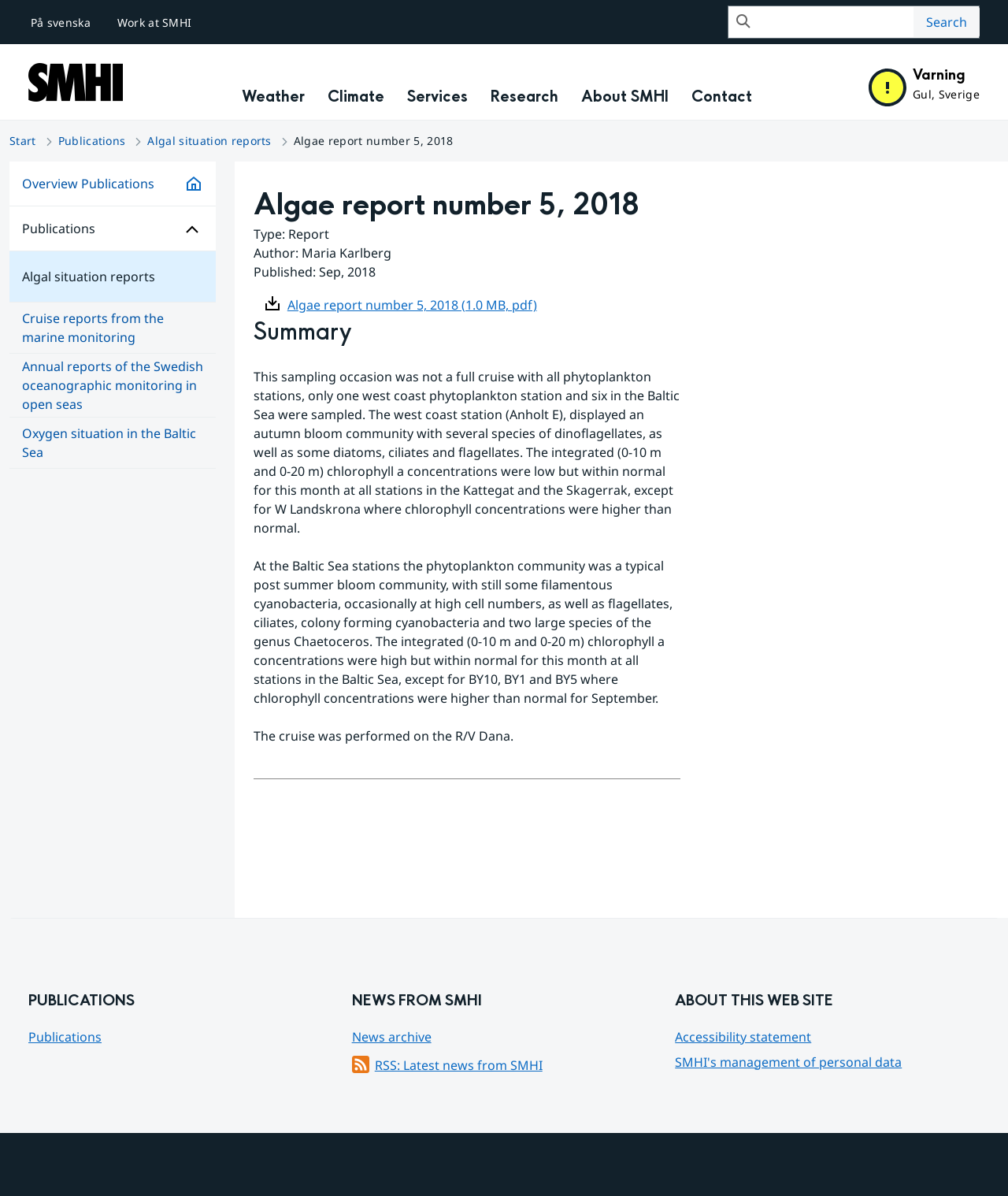What is the name of the research vessel?
Please provide a comprehensive answer based on the contents of the image.

I found the answer by looking at the static text 'The cruise was performed on the R/V Dana.' in the article section of the webpage.